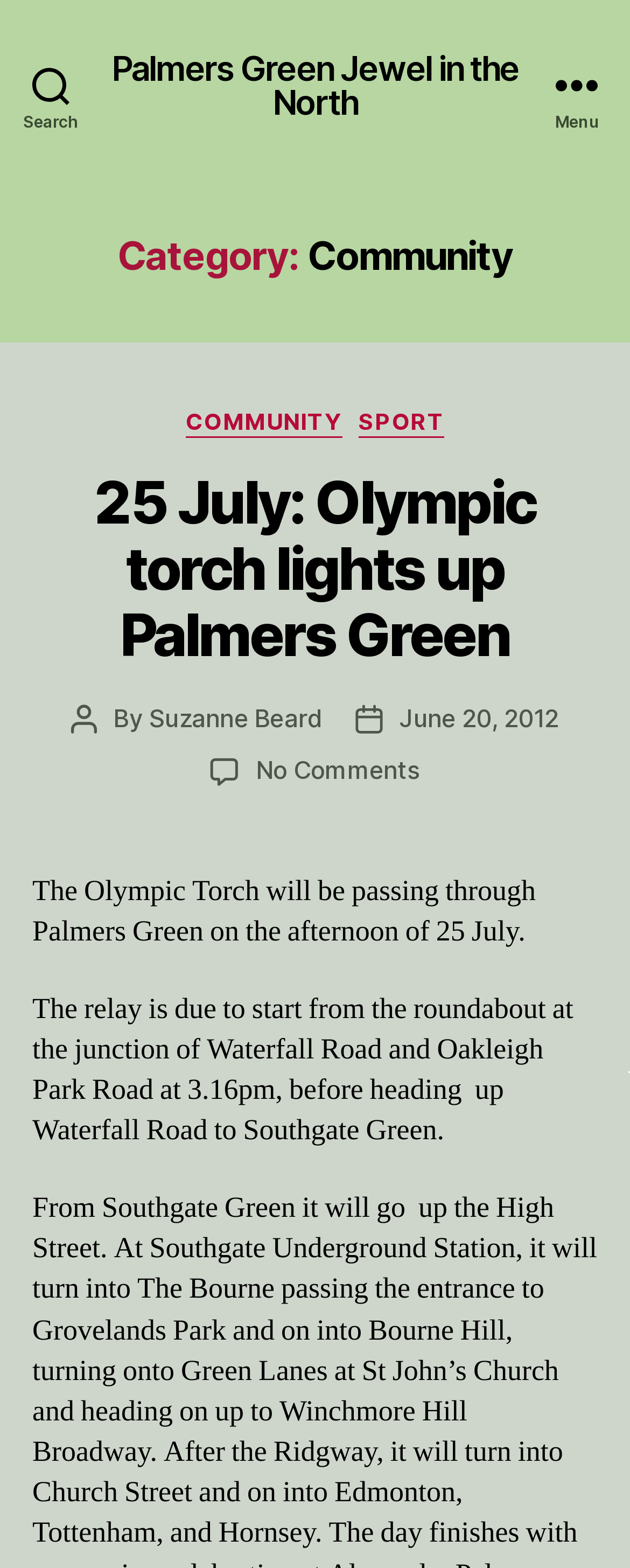Please provide a comprehensive answer to the question based on the screenshot: What is the author of the post?

I found the answer by looking at the link 'Suzanne Beard' which is a child element of the StaticText 'By' and is located near the 'Post author' text.